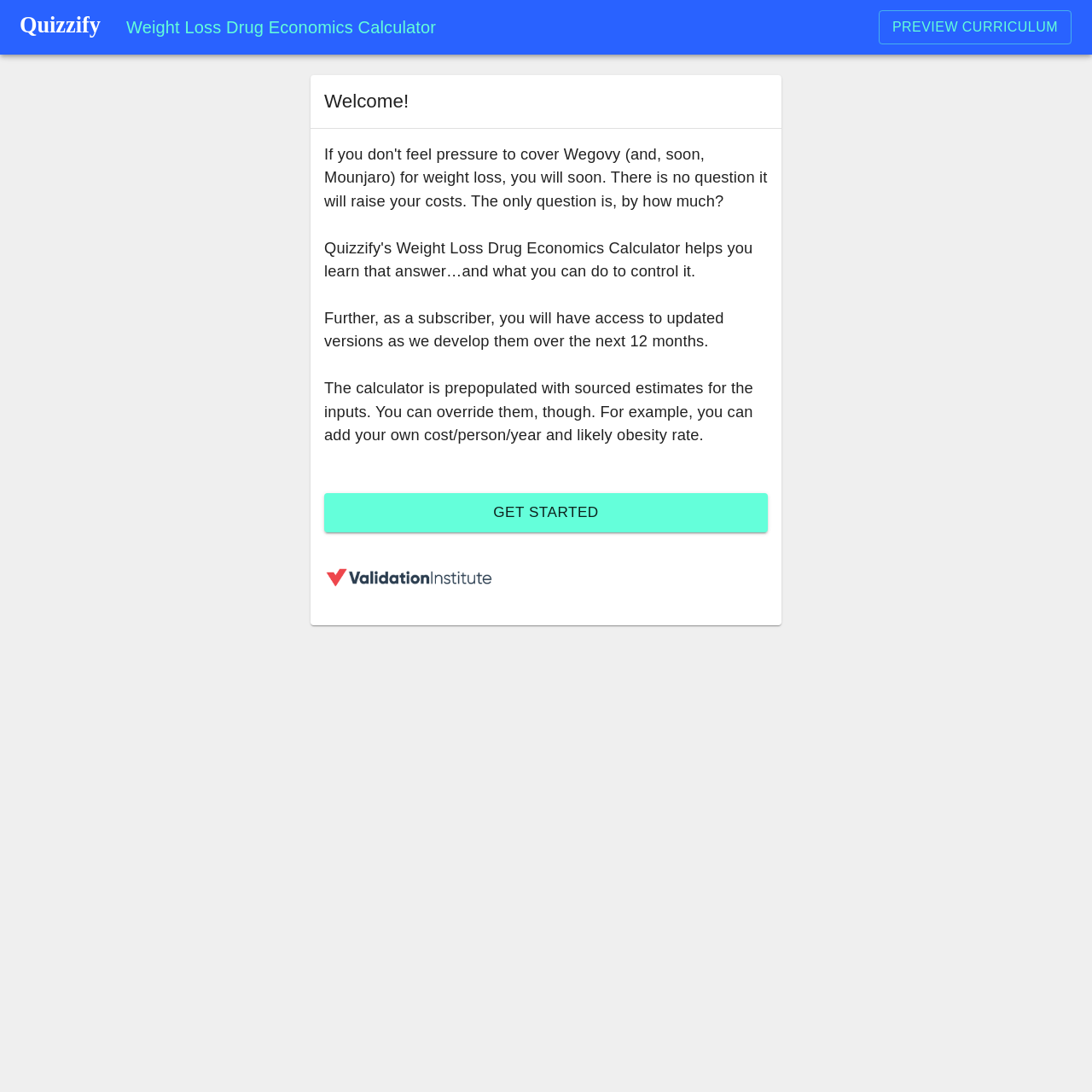Can you give a detailed response to the following question using the information from the image? What is the logo of the website?

The logo of the website is 'Quizzify Logo' which is an image element located at the top left corner of the webpage, with a bounding box of [0.019, 0.013, 0.097, 0.037].